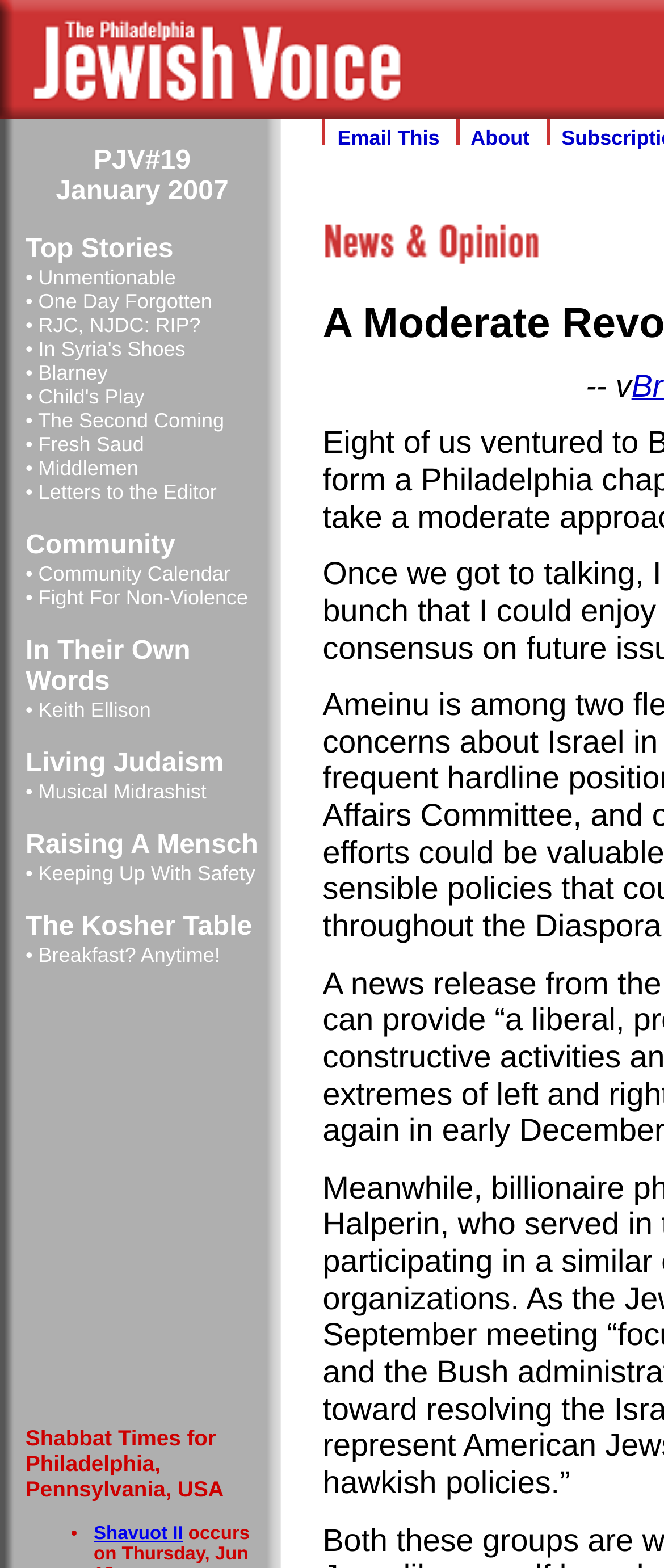Could you find the bounding box coordinates of the clickable area to complete this instruction: "Read 'Shavuot II'"?

[0.141, 0.971, 0.276, 0.984]